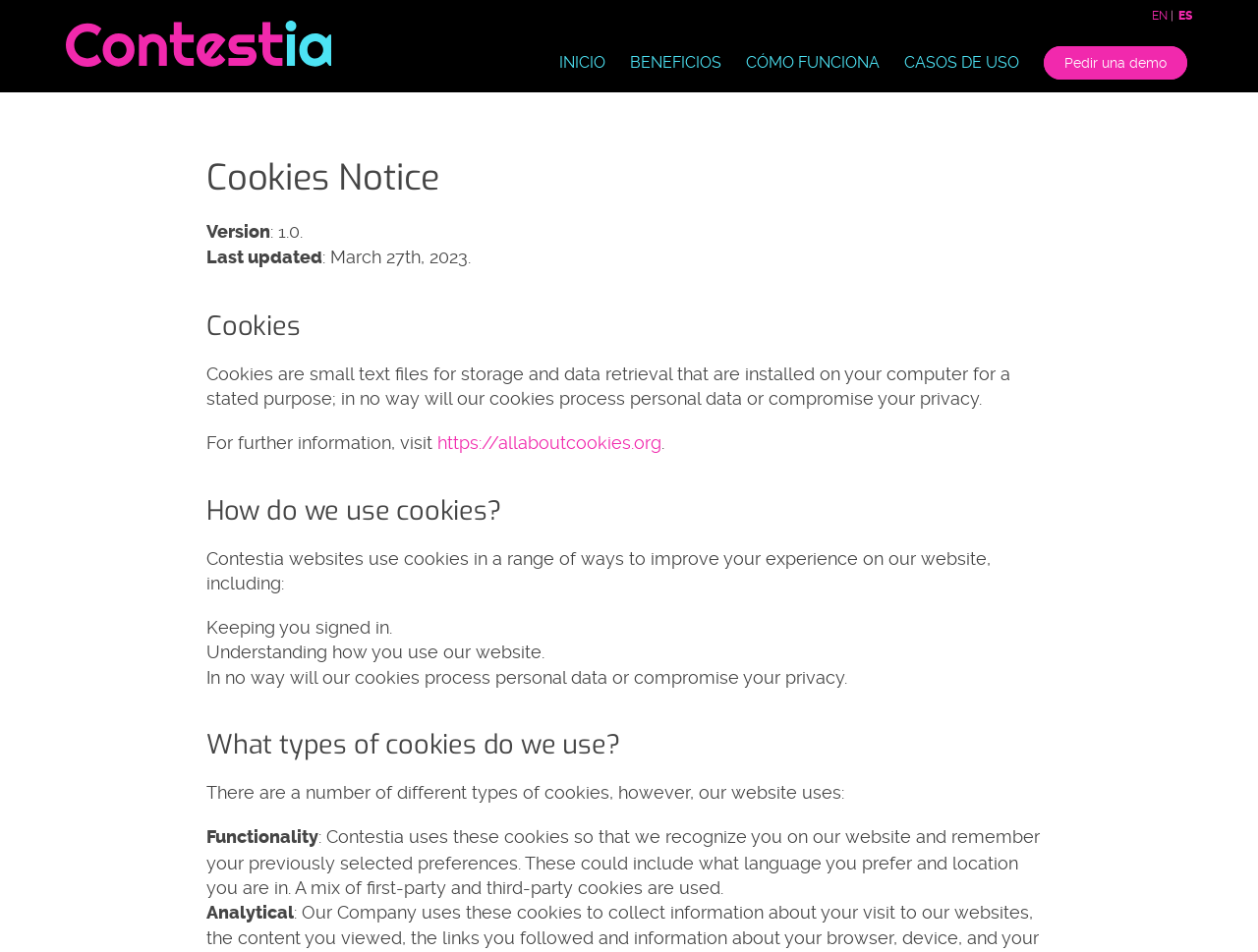Given the element description "Cómo funciona" in the screenshot, predict the bounding box coordinates of that UI element.

[0.593, 0.056, 0.699, 0.089]